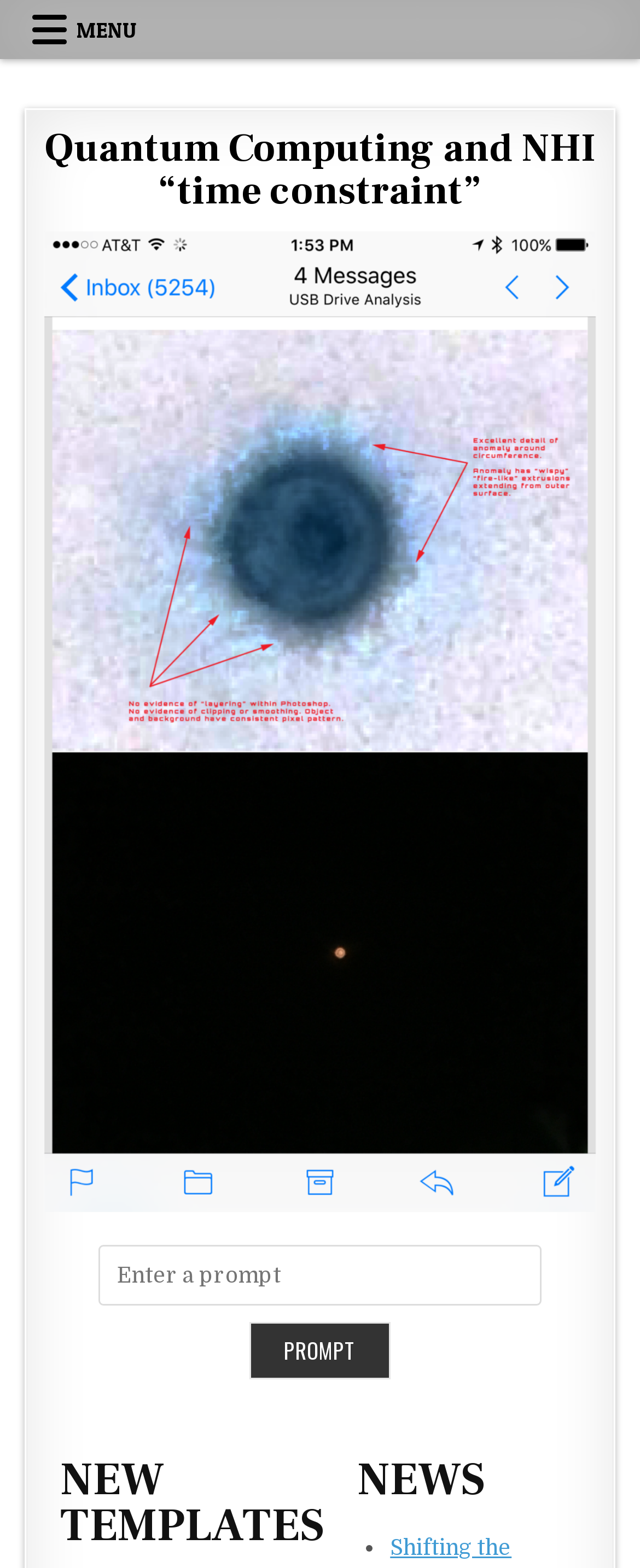Use a single word or phrase to answer the question: 
How many headings are there in the header section?

2